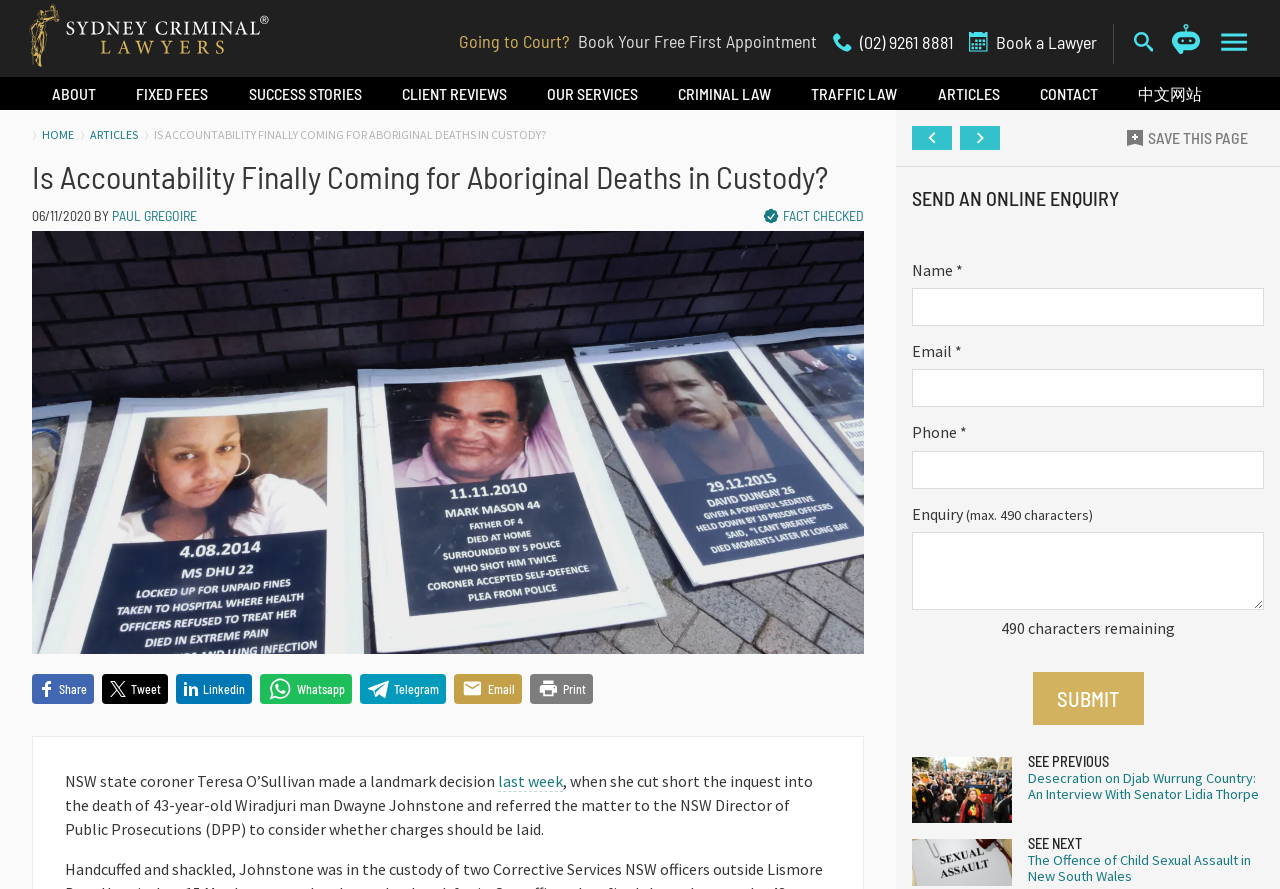Please determine the bounding box coordinates of the element to click on in order to accomplish the following task: "Book a Lawyer". Ensure the coordinates are four float numbers ranging from 0 to 1, i.e., [left, top, right, bottom].

[0.757, 0.036, 0.857, 0.063]